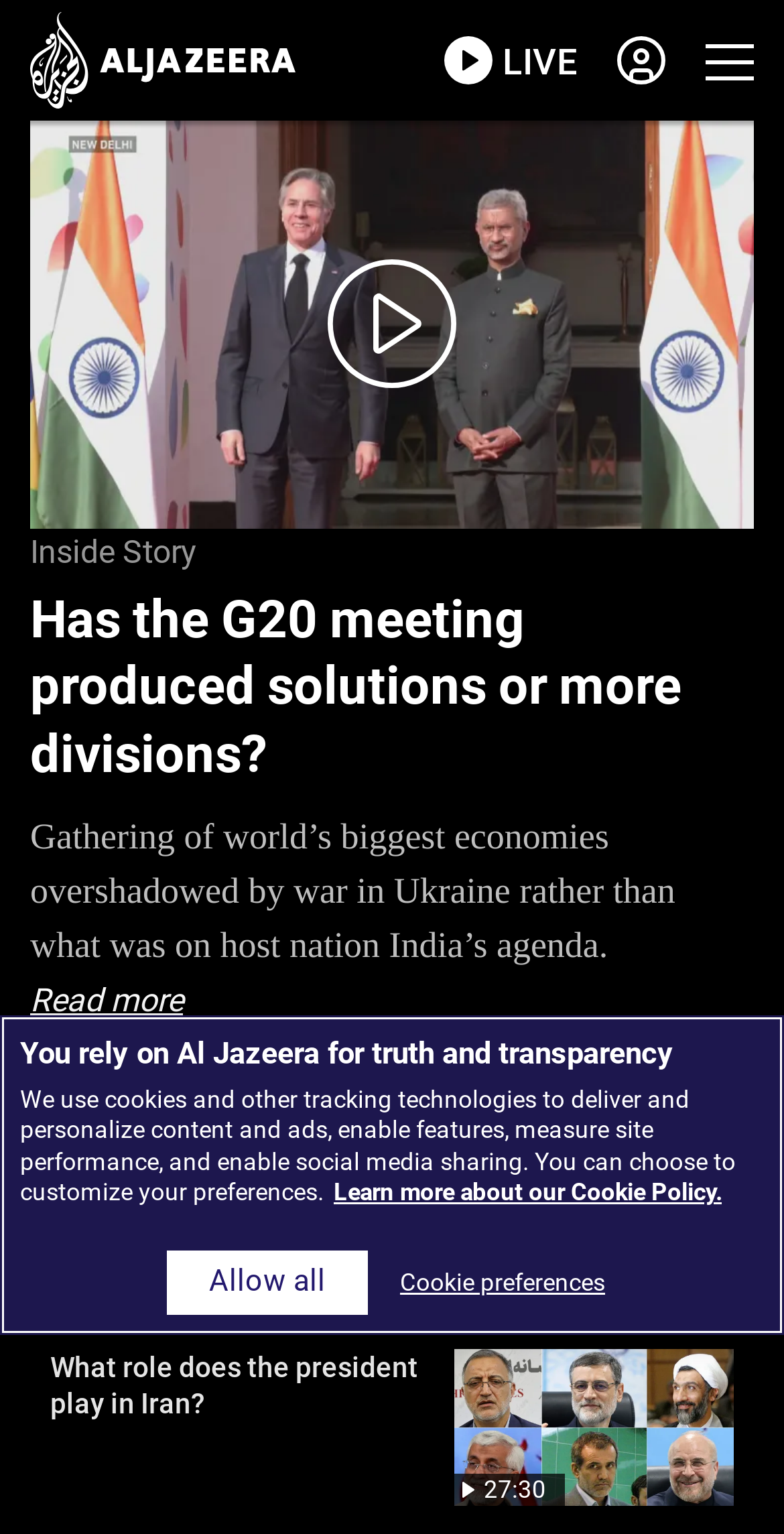Refer to the image and provide a thorough answer to this question:
What is the purpose of the links 'Share on Facebook', 'Share on Twitter', and 'Share on Whatsapp'?

These links are likely used to share the article or video content on social media platforms such as Facebook, Twitter, and Whatsapp, allowing users to easily share the content with others.